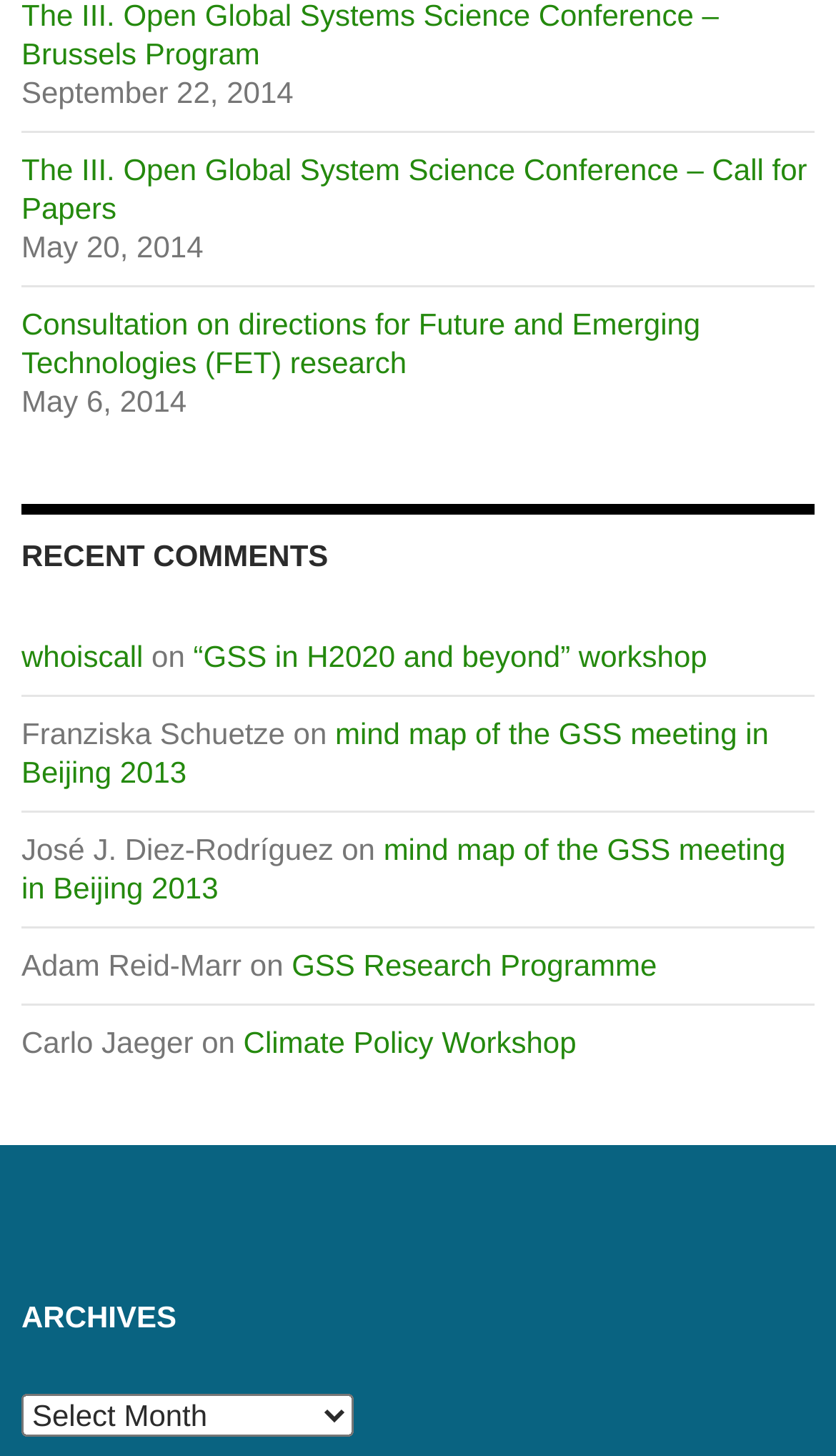Show me the bounding box coordinates of the clickable region to achieve the task as per the instruction: "Explore Mail Order Brides".

None